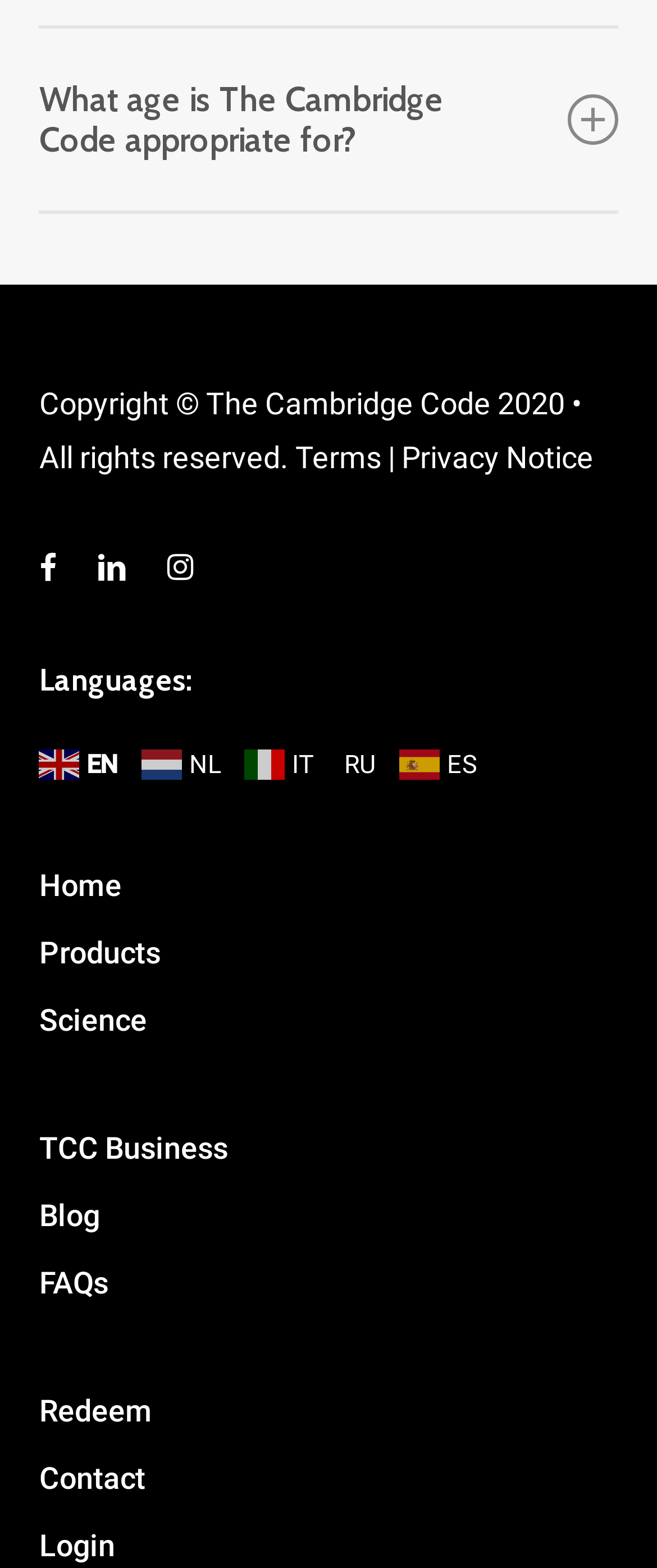Provide a thorough and detailed response to the question by examining the image: 
How many language options are available on the webpage?

The webpage provides language options, including 'en EN', 'nl NL', 'it IT', 'ru RU', and 'es ES', which are represented by their respective country flags. Therefore, there are 5 language options available on the webpage.